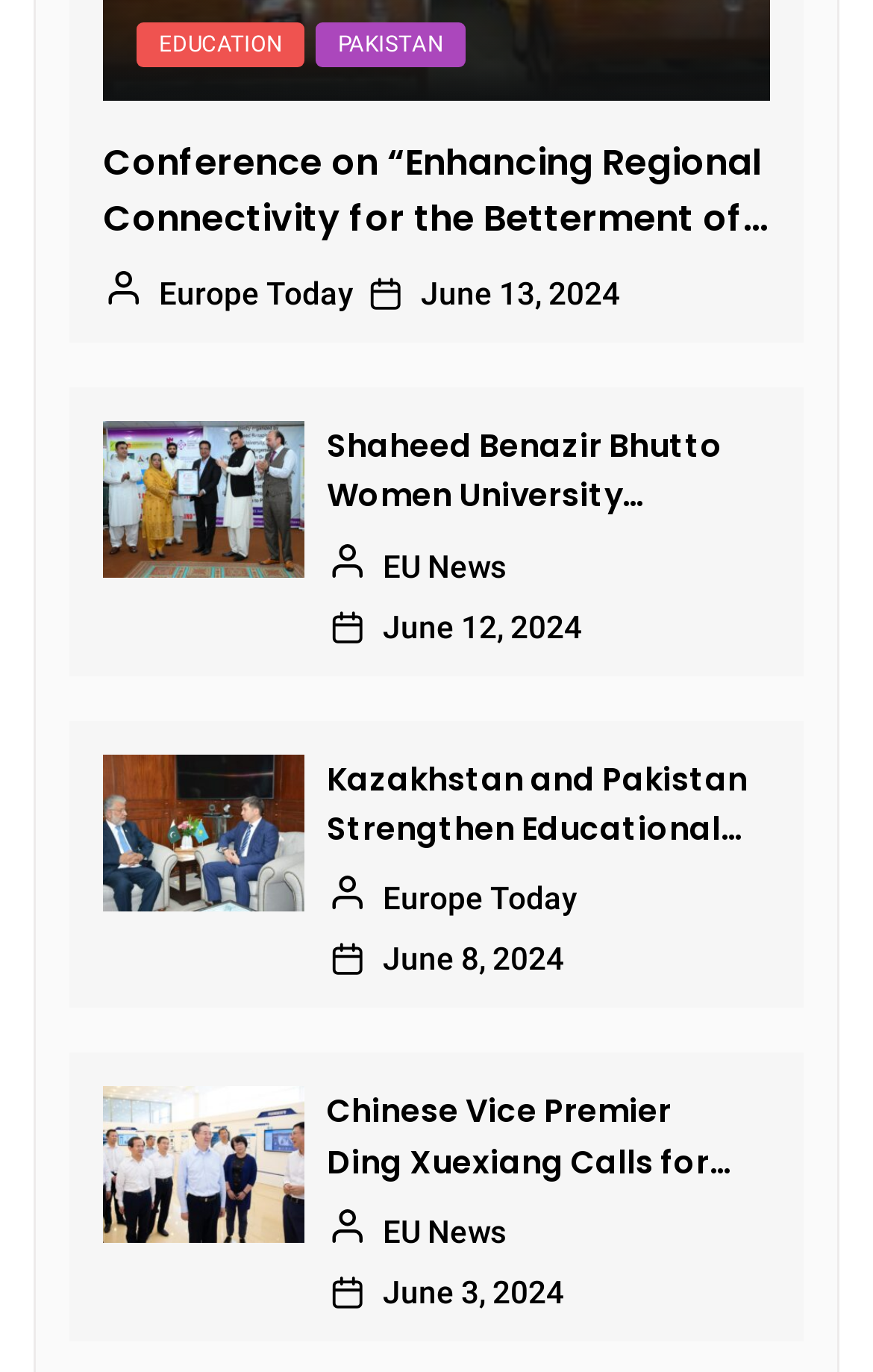Determine the bounding box coordinates for the UI element described. Format the coordinates as (top-left x, top-left y, bottom-right x, bottom-right y) and ensure all values are between 0 and 1. Element description: EU News

[0.438, 0.399, 0.579, 0.425]